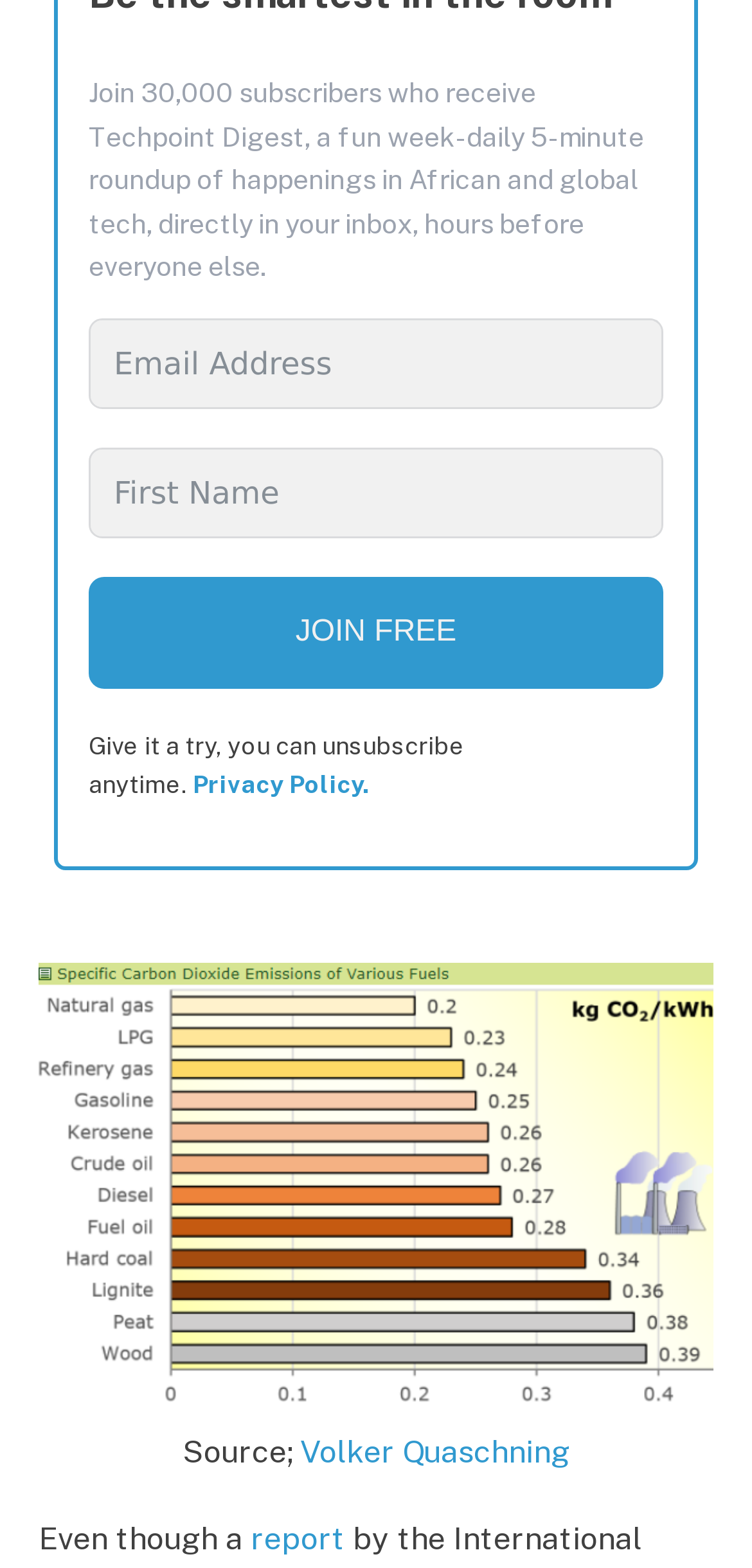How many links are in the figure element? Refer to the image and provide a one-word or short phrase answer.

2